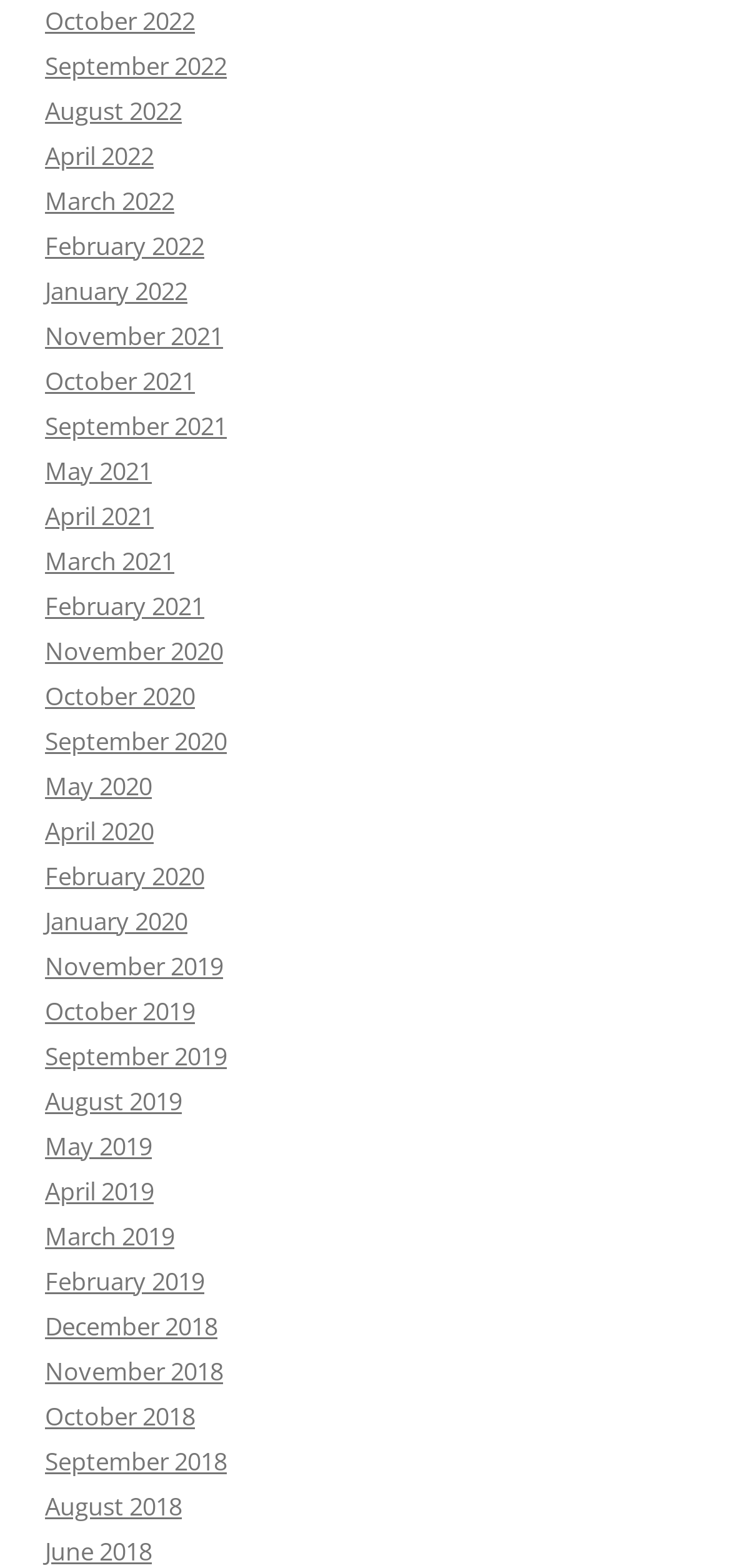Please mark the clickable region by giving the bounding box coordinates needed to complete this instruction: "View all stories".

None